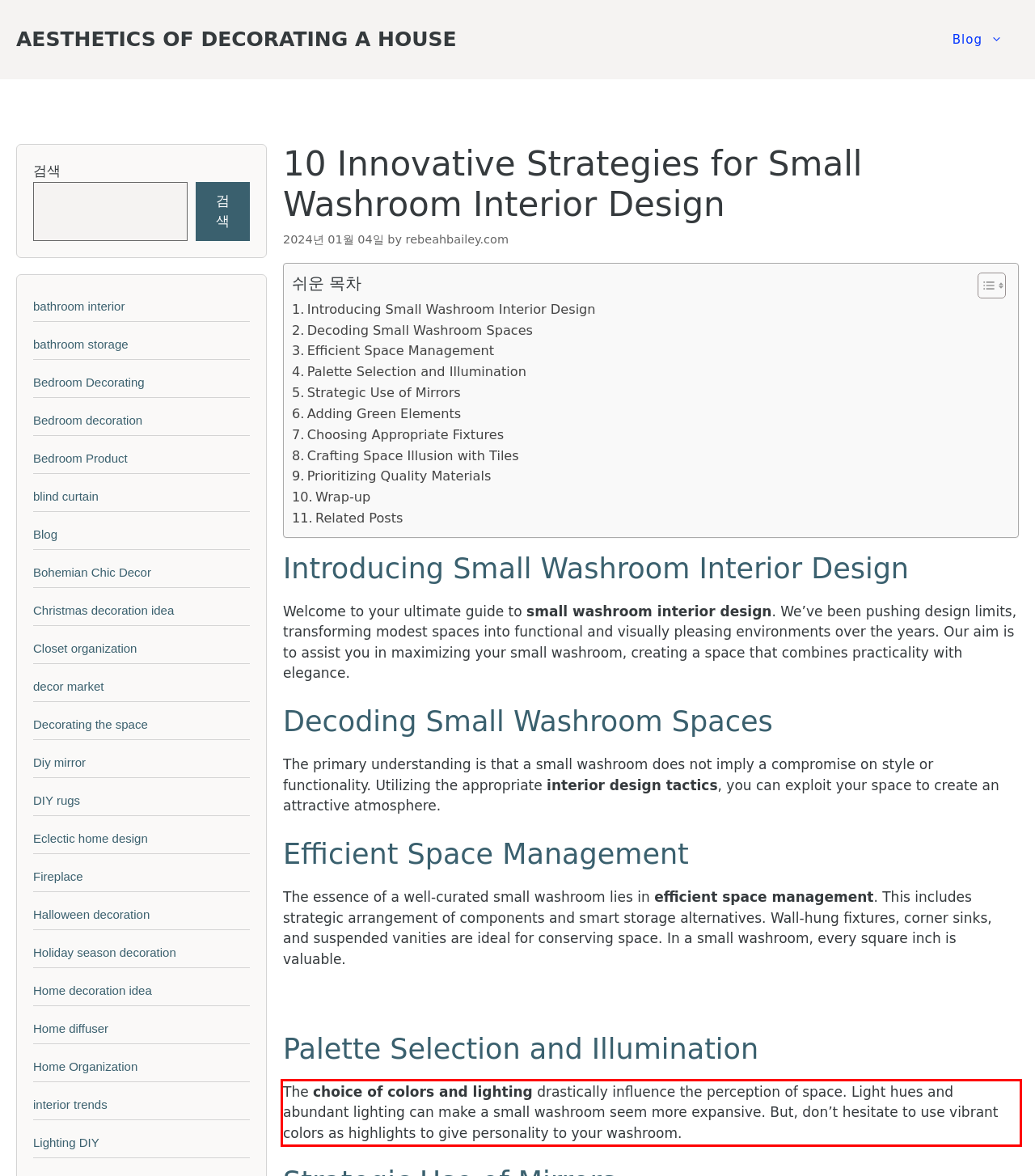Please analyze the screenshot of a webpage and extract the text content within the red bounding box using OCR.

The choice of colors and lighting drastically influence the perception of space. Light hues and abundant lighting can make a small washroom seem more expansive. But, don’t hesitate to use vibrant colors as highlights to give personality to your washroom.